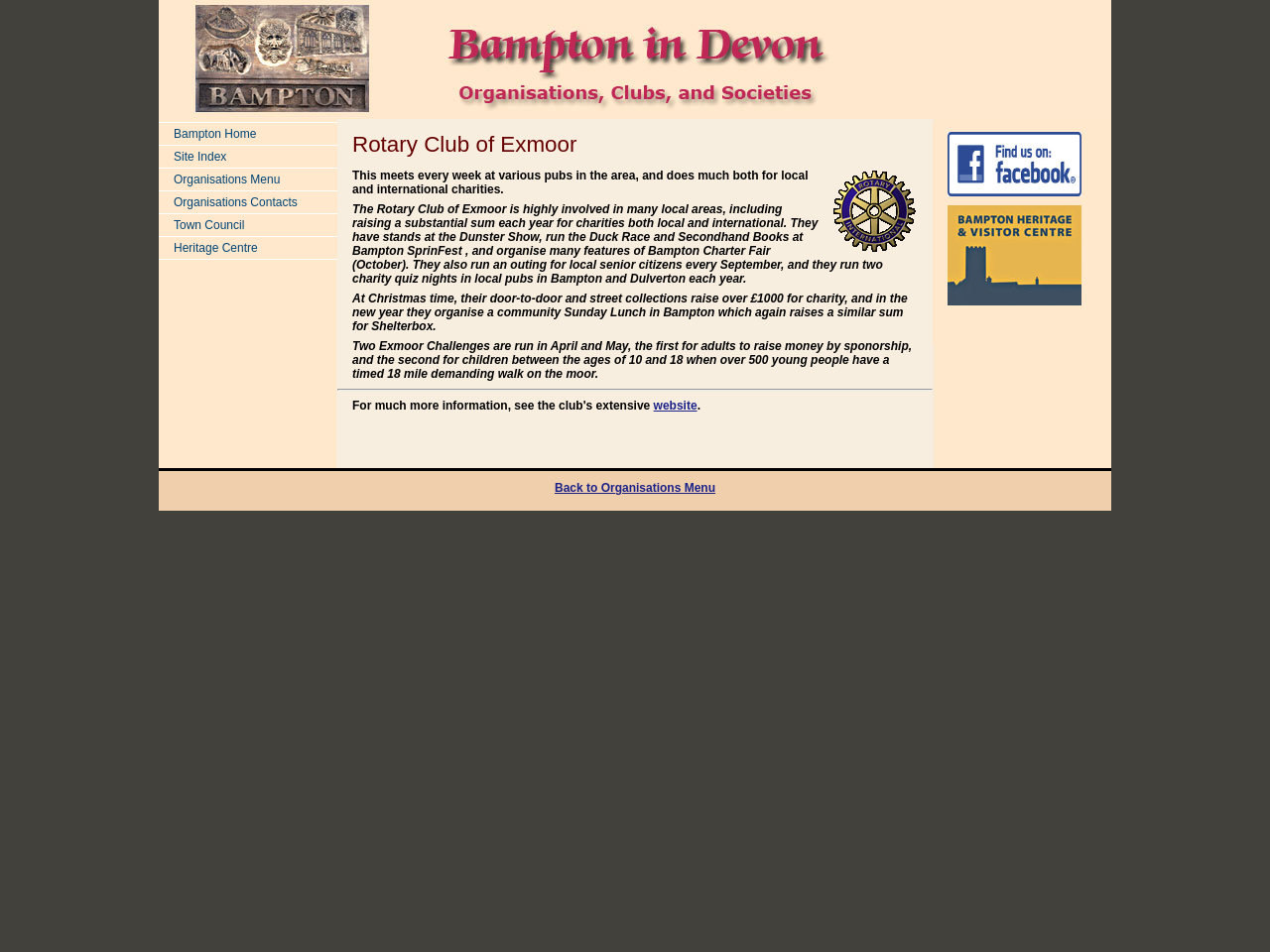What is the name of the event organised by the Rotary Club of Exmoor in September?
Using the image as a reference, deliver a detailed and thorough answer to the question.

I determined the answer by reading the text on the page, which mentions that the Rotary Club of Exmoor organises an outing for local senior citizens every September.